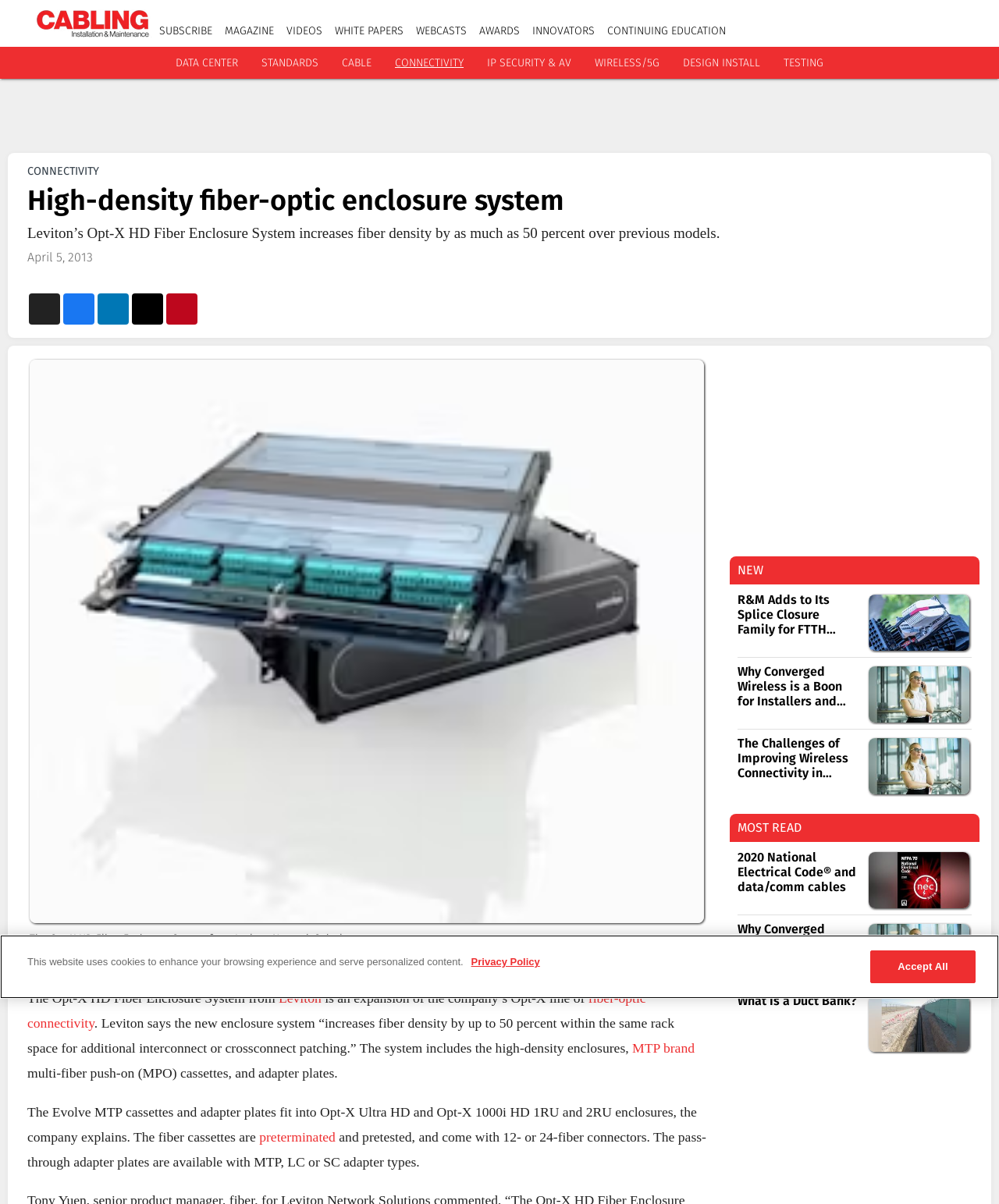Locate the headline of the webpage and generate its content.

High-density fiber-optic enclosure system